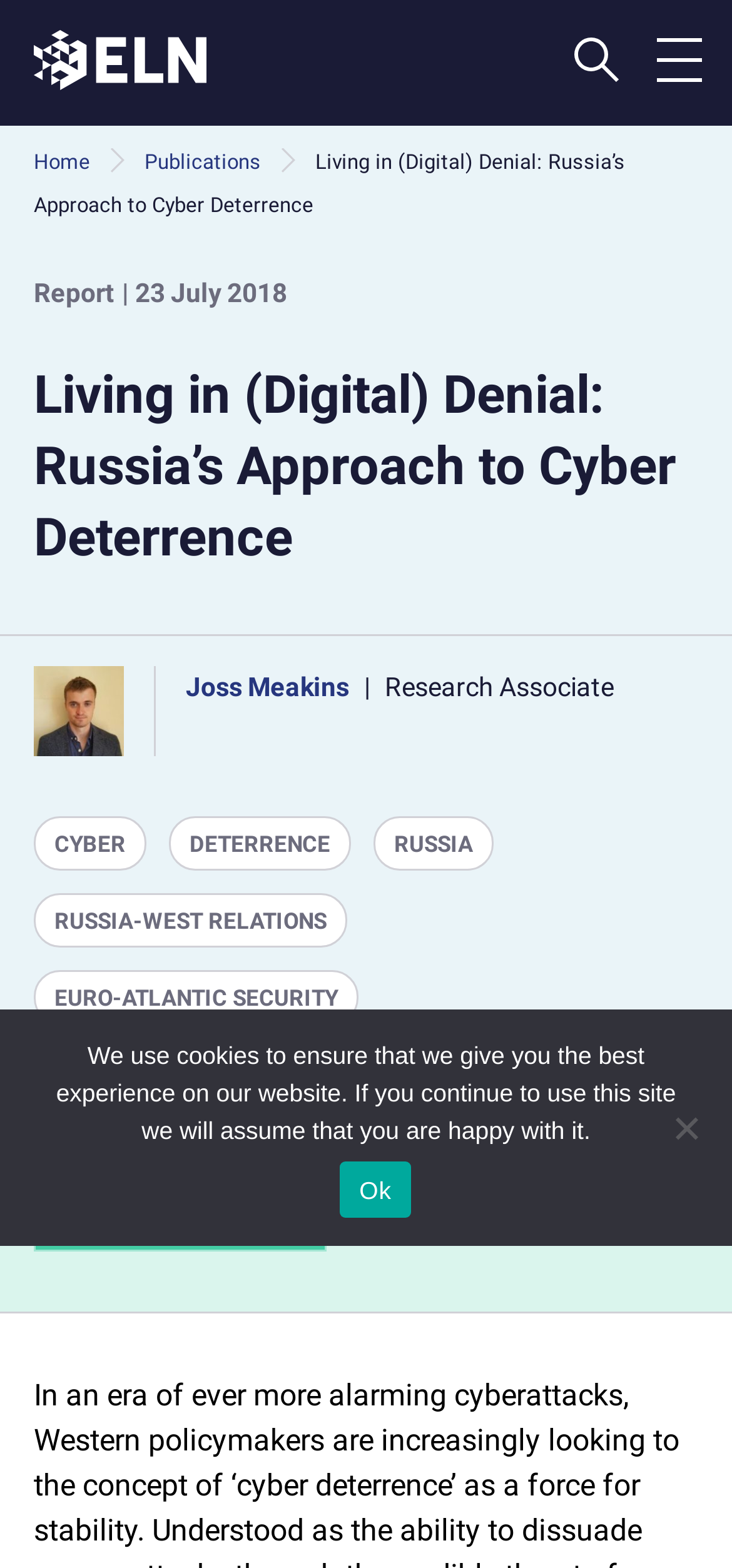Produce an extensive caption that describes everything on the webpage.

This webpage is about a report titled "Living in (Digital) Denial: Russia's Approach to Cyber Deterrence" by Joss Meakins, a Research Associate at the European Leadership Network. At the top left, there is a logo with a link to the homepage, accompanied by navigation links to "Publications" and the report title. Below this, there is a header section with the report title, publication date, and a "Share" button.

The main content area is divided into two sections. On the left, there is an image of Joss Meakins, accompanied by a heading with his name and title. On the right, there is a summary of the report, which explores Russia's conflicted approach to cyber deterrence.

Below this section, there are several links to related topics, including "CYBER", "DETERRENCE", "RUSSIA", "RUSSIA-WEST RELATIONS", and "EURO-ATLANTIC SECURITY". Further down, there is a link to download the report in PDF format, accompanied by an image.

At the bottom of the page, there is a cookie notice dialog with a message explaining the use of cookies on the website. The dialog has an "Ok" button and a "No" button.